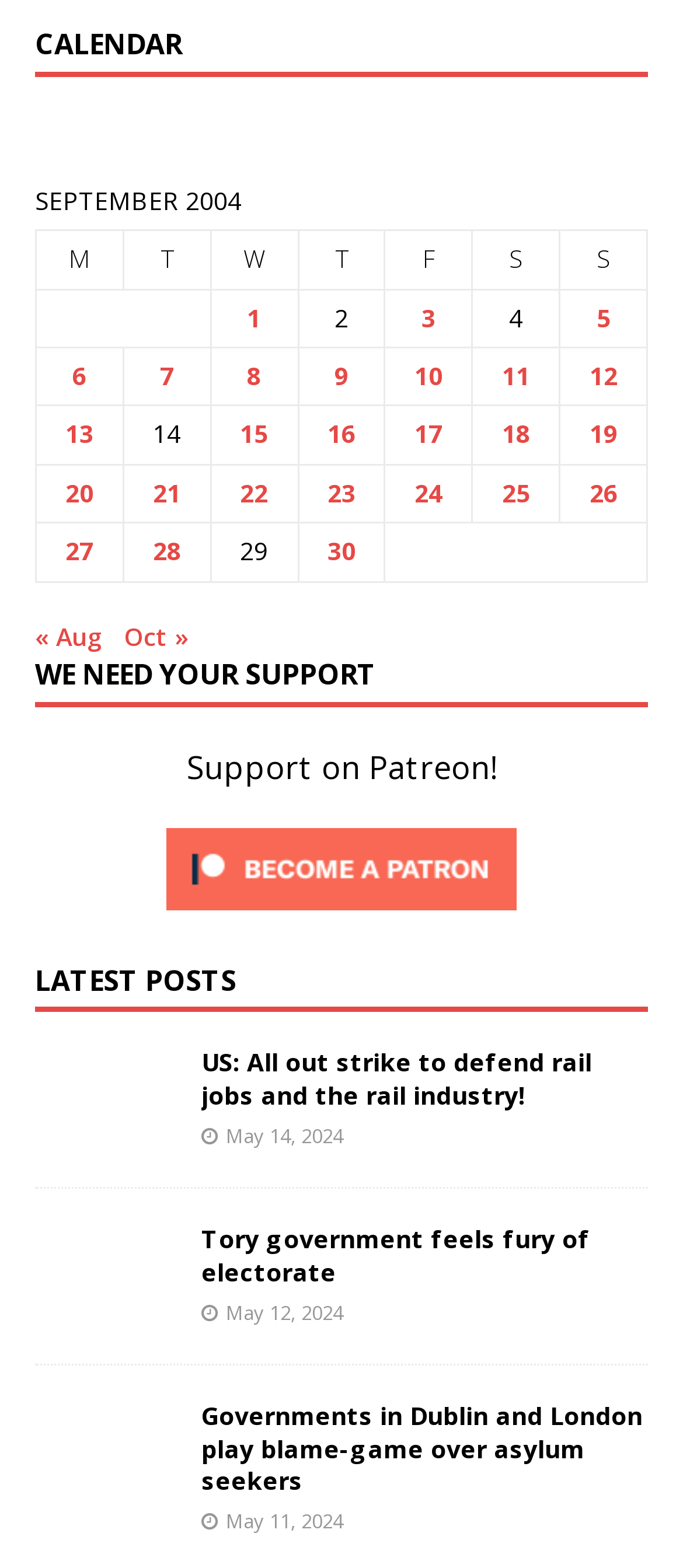Identify the bounding box coordinates for the UI element described by the following text: "May 14, 2024". Provide the coordinates as four float numbers between 0 and 1, in the format [left, top, right, bottom].

[0.331, 0.715, 0.503, 0.732]